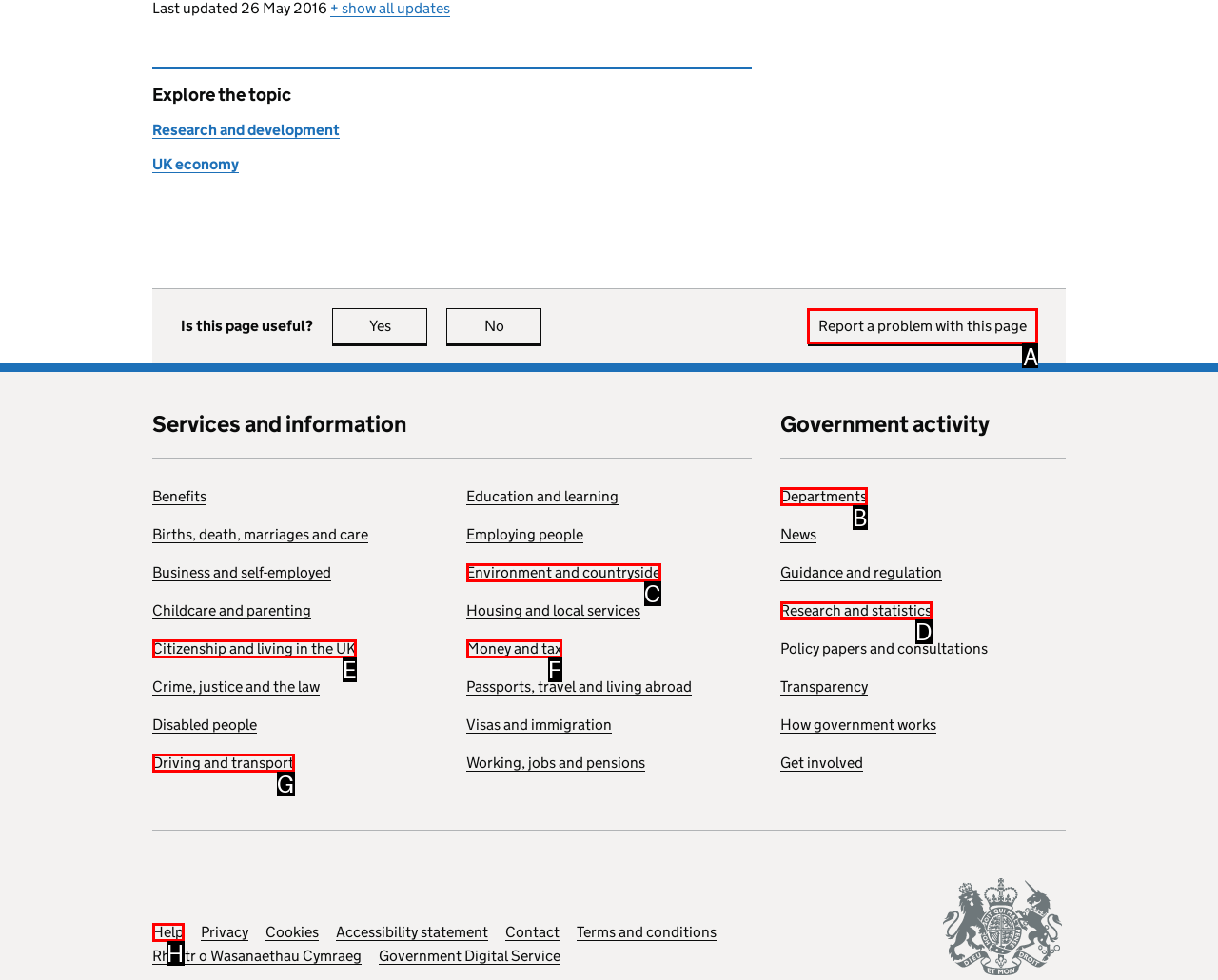Select the appropriate HTML element to click on to finish the task: Report a problem with this page.
Answer with the letter corresponding to the selected option.

A